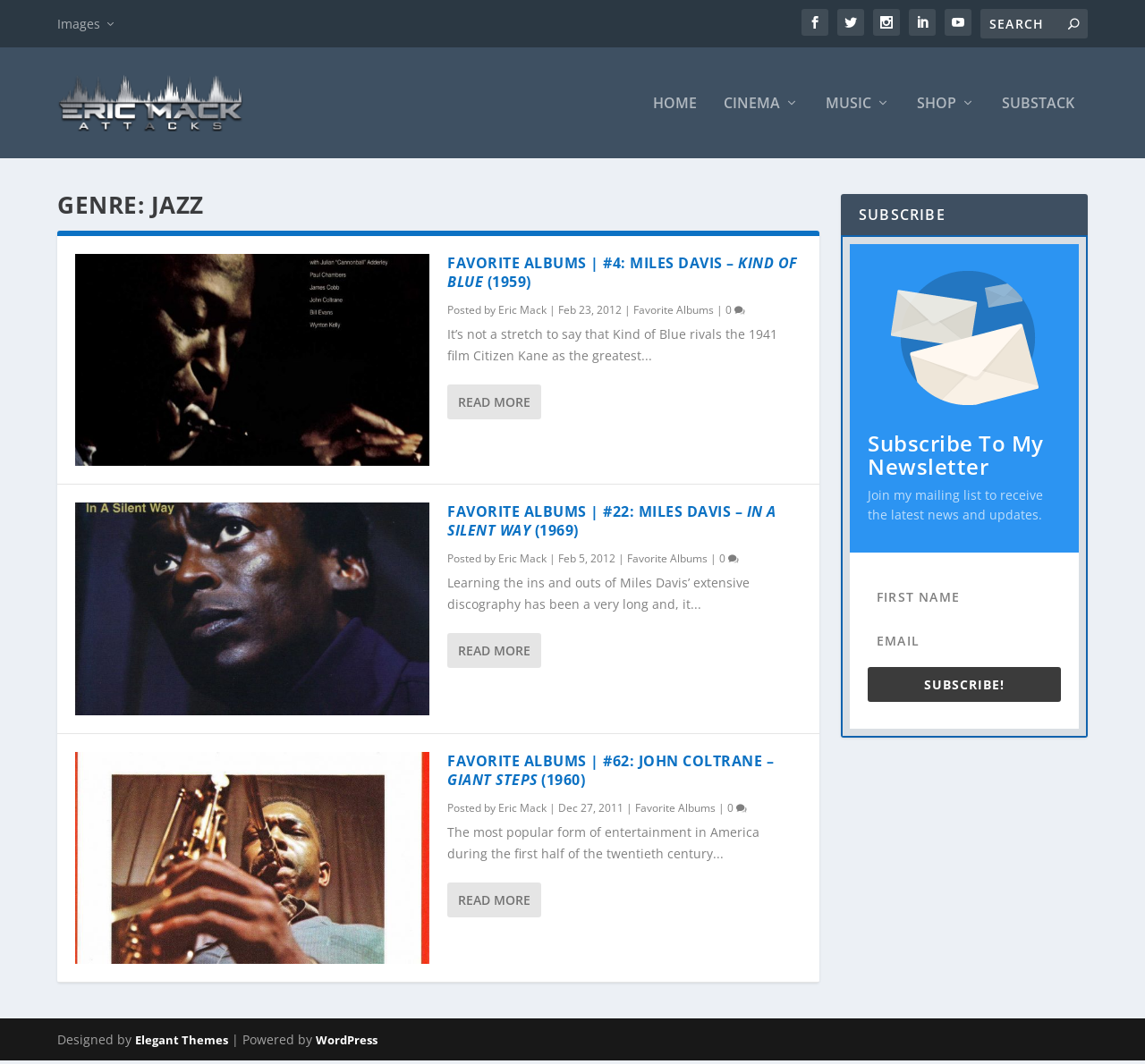Identify the bounding box coordinates for the element you need to click to achieve the following task: "View EricMackAttacks' profile". The coordinates must be four float values ranging from 0 to 1, formatted as [left, top, right, bottom].

[0.05, 0.07, 0.212, 0.124]